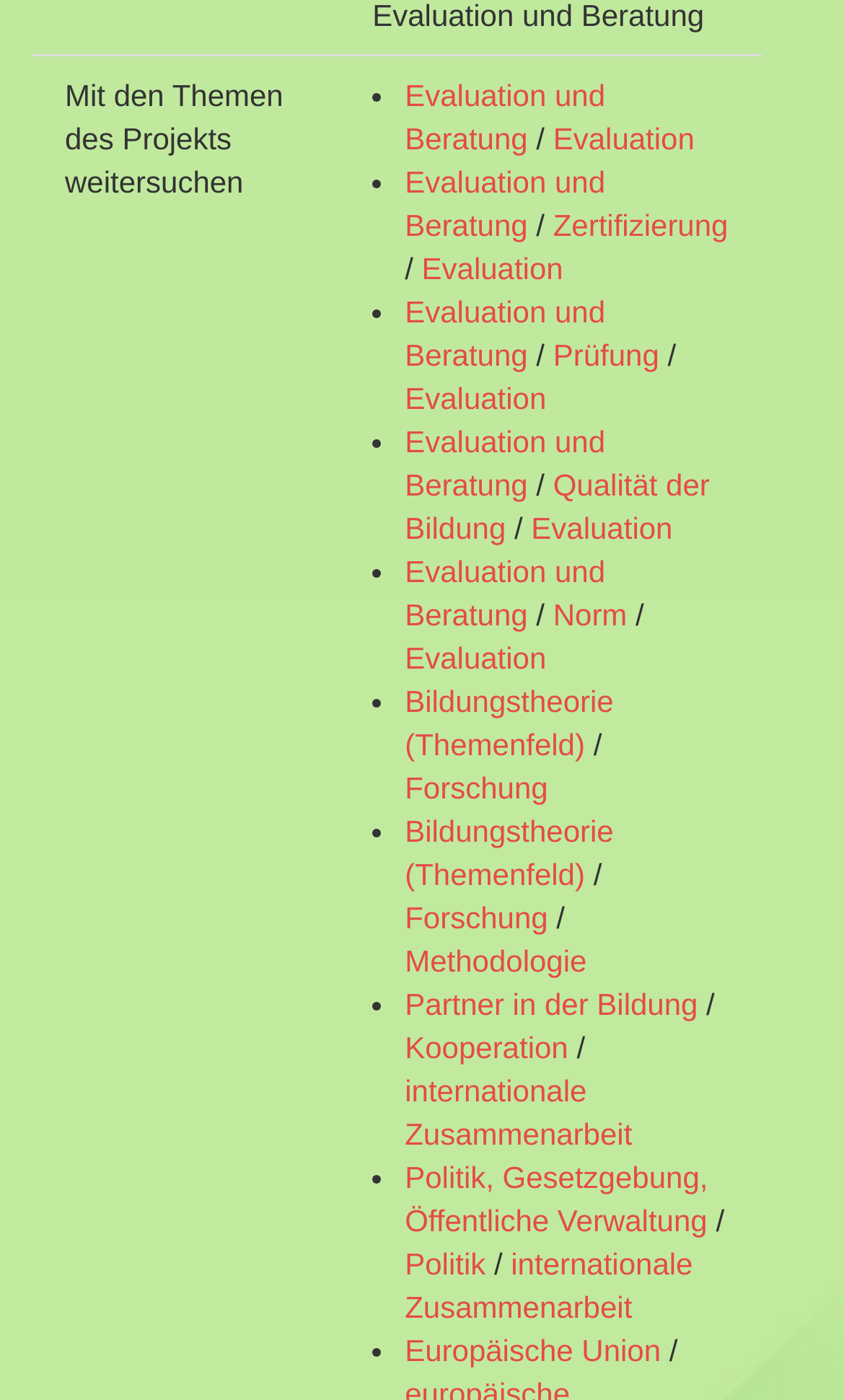Provide a brief response in the form of a single word or phrase:
How many links are there on the webpage?

27